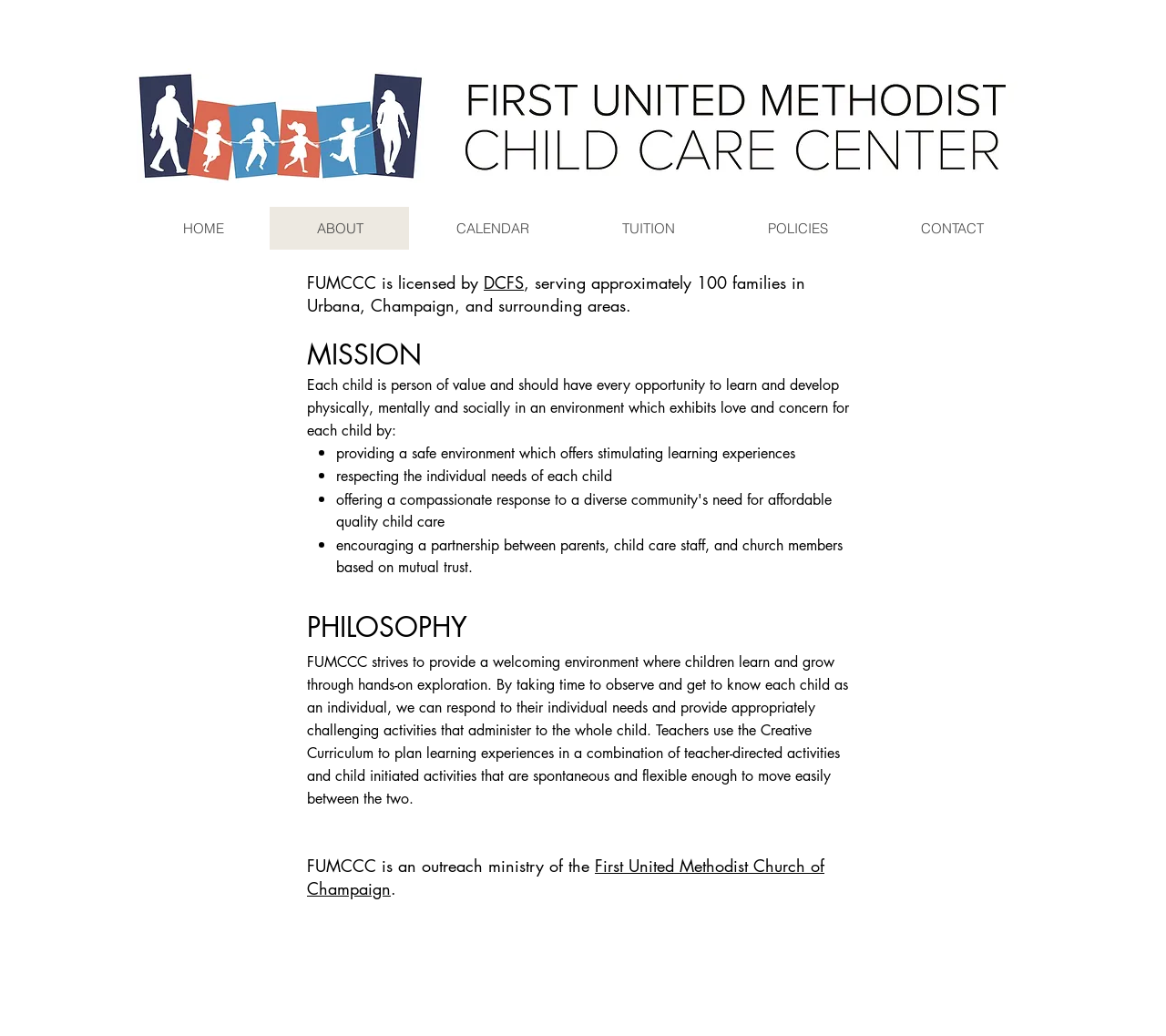Specify the bounding box coordinates of the area to click in order to execute this command: 'Read the 'BREAKING NEWS''. The coordinates should consist of four float numbers ranging from 0 to 1, and should be formatted as [left, top, right, bottom].

None